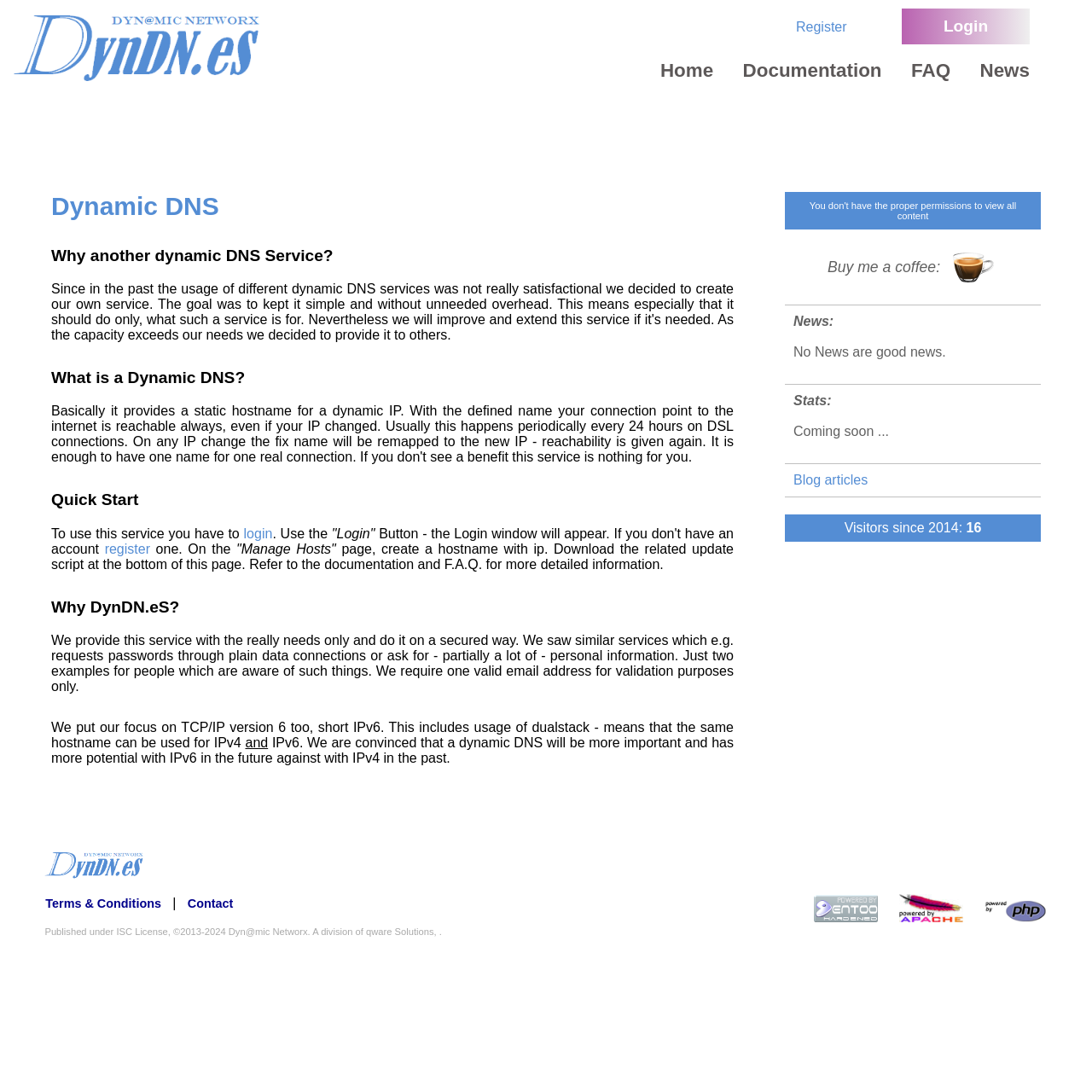Determine the bounding box coordinates of the clickable region to execute the instruction: "go to the documentation page". The coordinates should be four float numbers between 0 and 1, denoted as [left, top, right, bottom].

[0.657, 0.043, 0.807, 0.083]